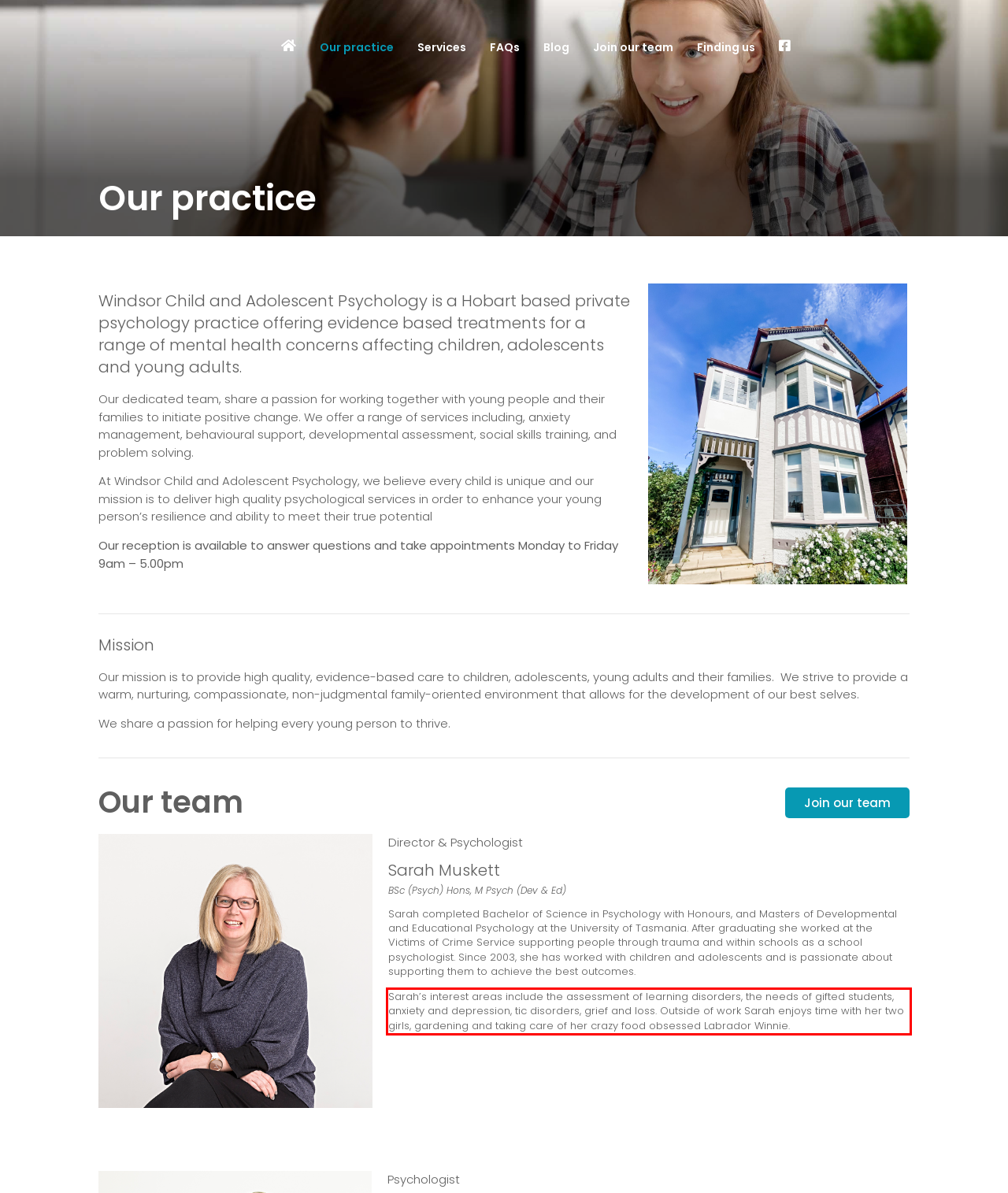Examine the screenshot of the webpage, locate the red bounding box, and perform OCR to extract the text contained within it.

Sarah’s interest areas include the assessment of learning disorders, the needs of gifted students, anxiety and depression, tic disorders, grief and loss. Outside of work Sarah enjoys time with her two girls, gardening and taking care of her crazy food obsessed Labrador Winnie.